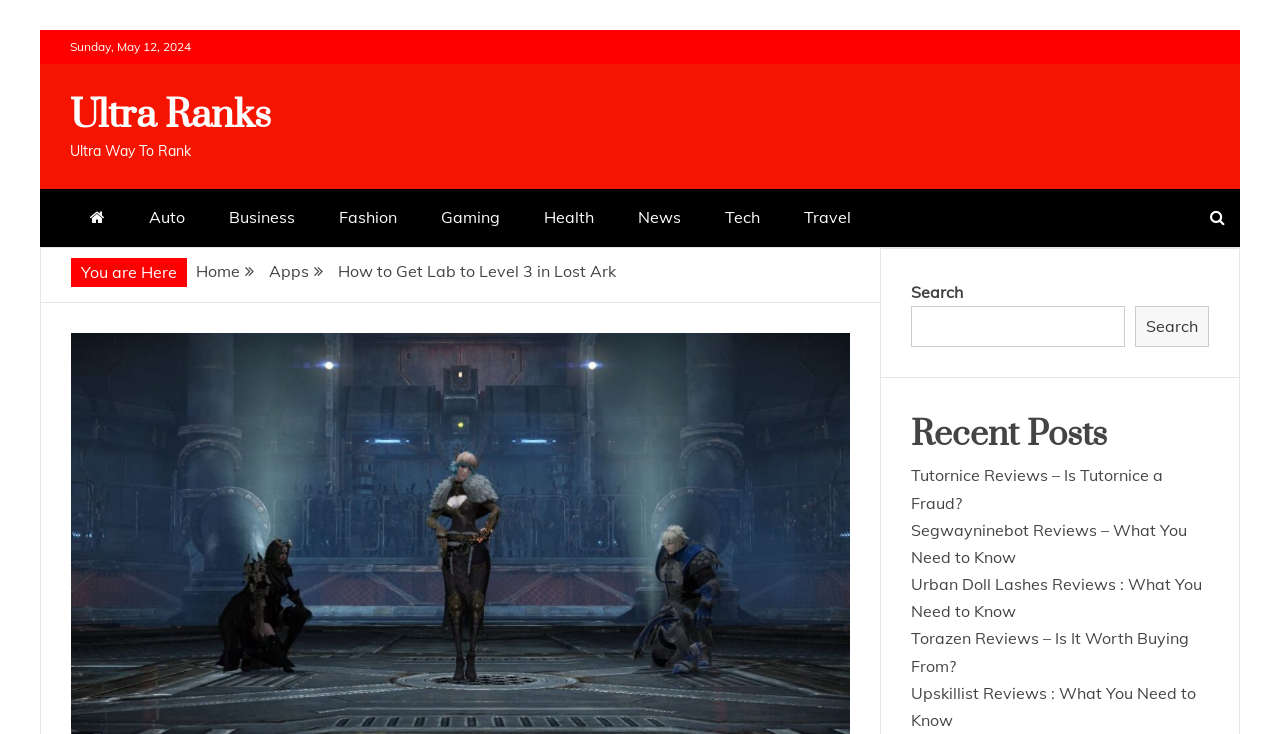What is the purpose of the search box?
Your answer should be a single word or phrase derived from the screenshot.

To search the website